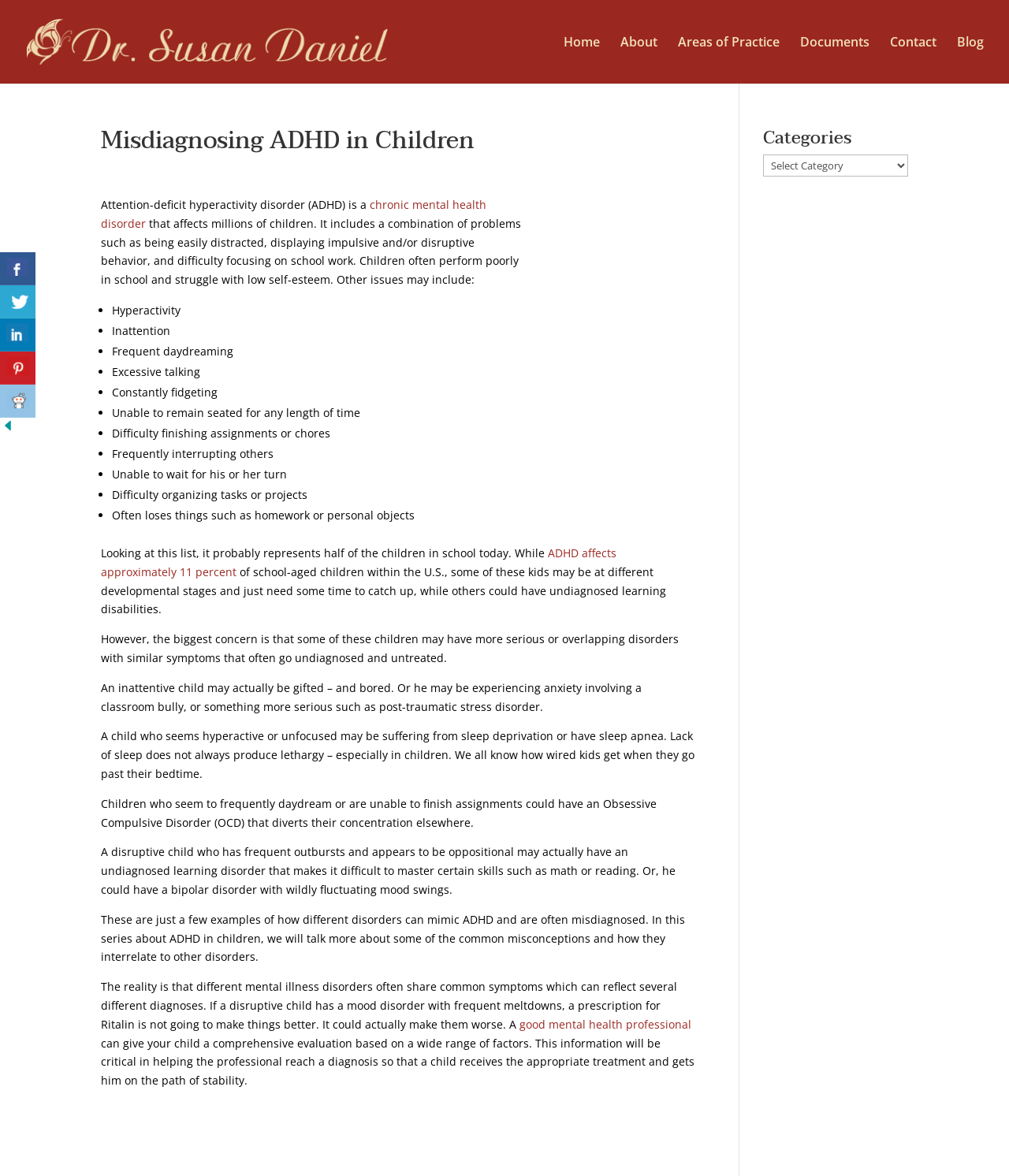Determine which piece of text is the heading of the webpage and provide it.

Misdiagnosing ADHD in Children